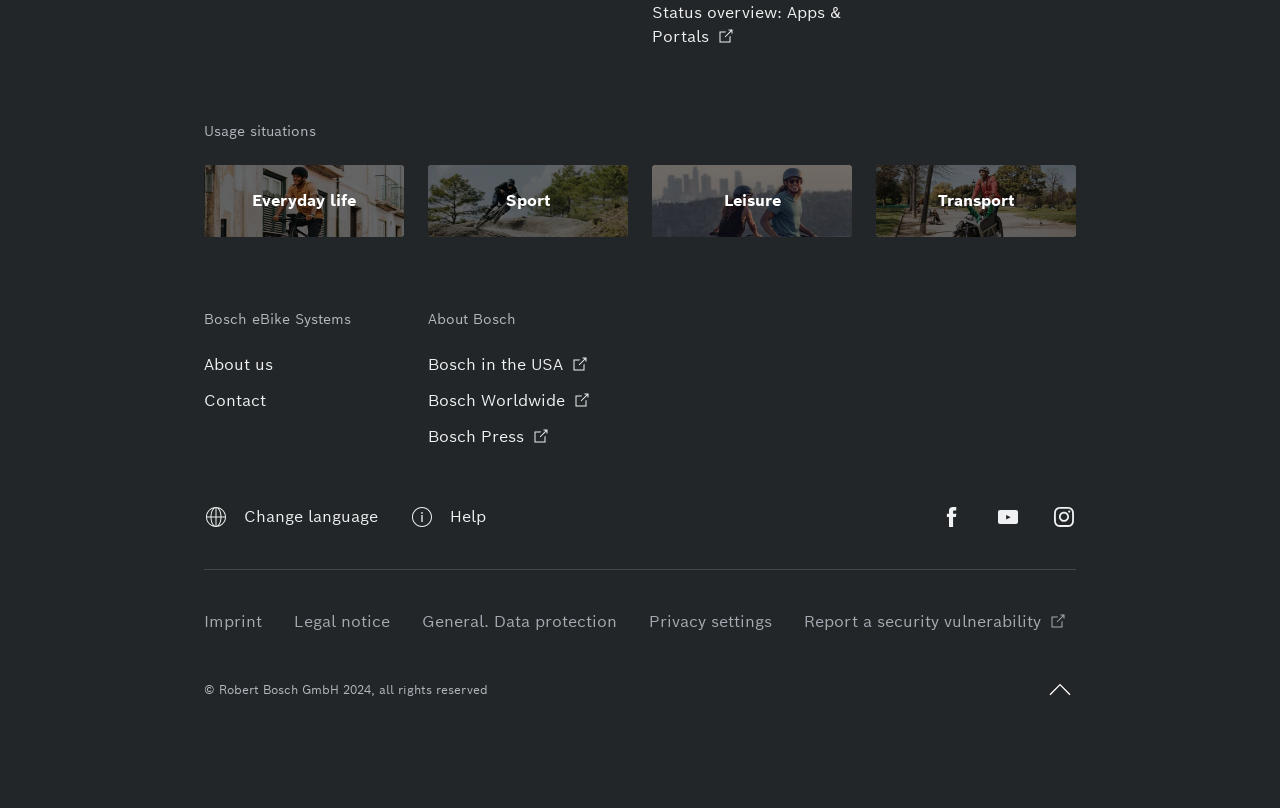What is the copyright year mentioned on the webpage?
Based on the image, please offer an in-depth response to the question.

At the bottom of the webpage, I found a static text '© Robert Bosch GmbH 2024, all rights reserved', which indicates that the copyright year is 2024.